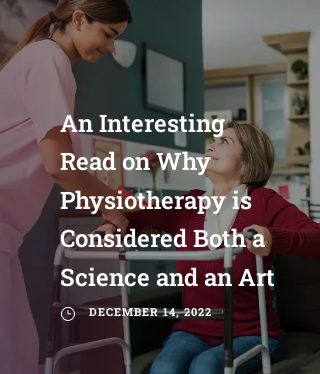Respond concisely with one word or phrase to the following query:
What is the physiotherapist wearing?

Professional attire